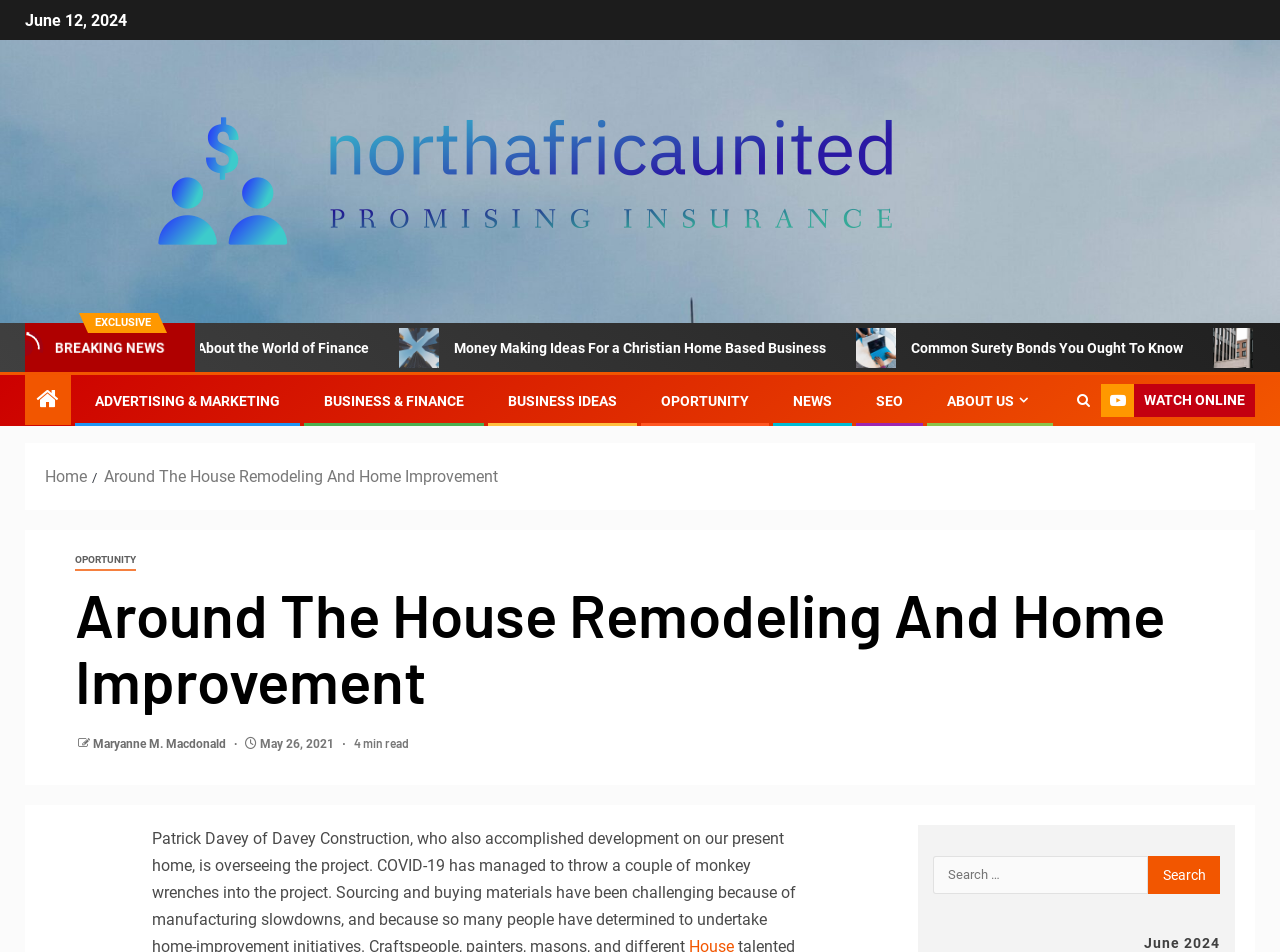What is the purpose of the button at the bottom right of the page?
Can you offer a detailed and complete answer to this question?

I found the button at the bottom right of the page and determined its purpose by looking at its text, which is 'Search'. This suggests that the button is used to initiate a search function.